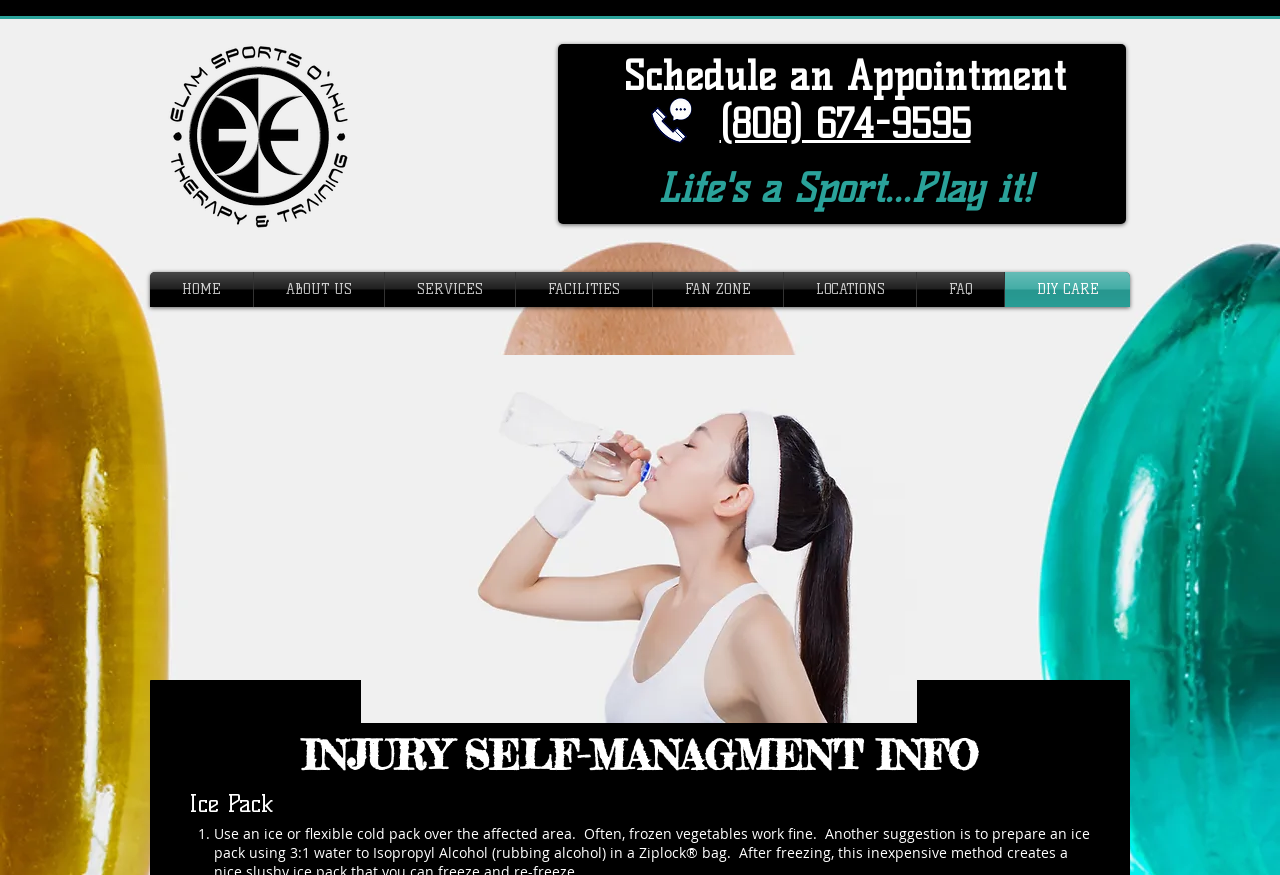Please identify the bounding box coordinates of the element's region that should be clicked to execute the following instruction: "Navigate to the DIY CARE page". The bounding box coordinates must be four float numbers between 0 and 1, i.e., [left, top, right, bottom].

[0.785, 0.311, 0.883, 0.351]